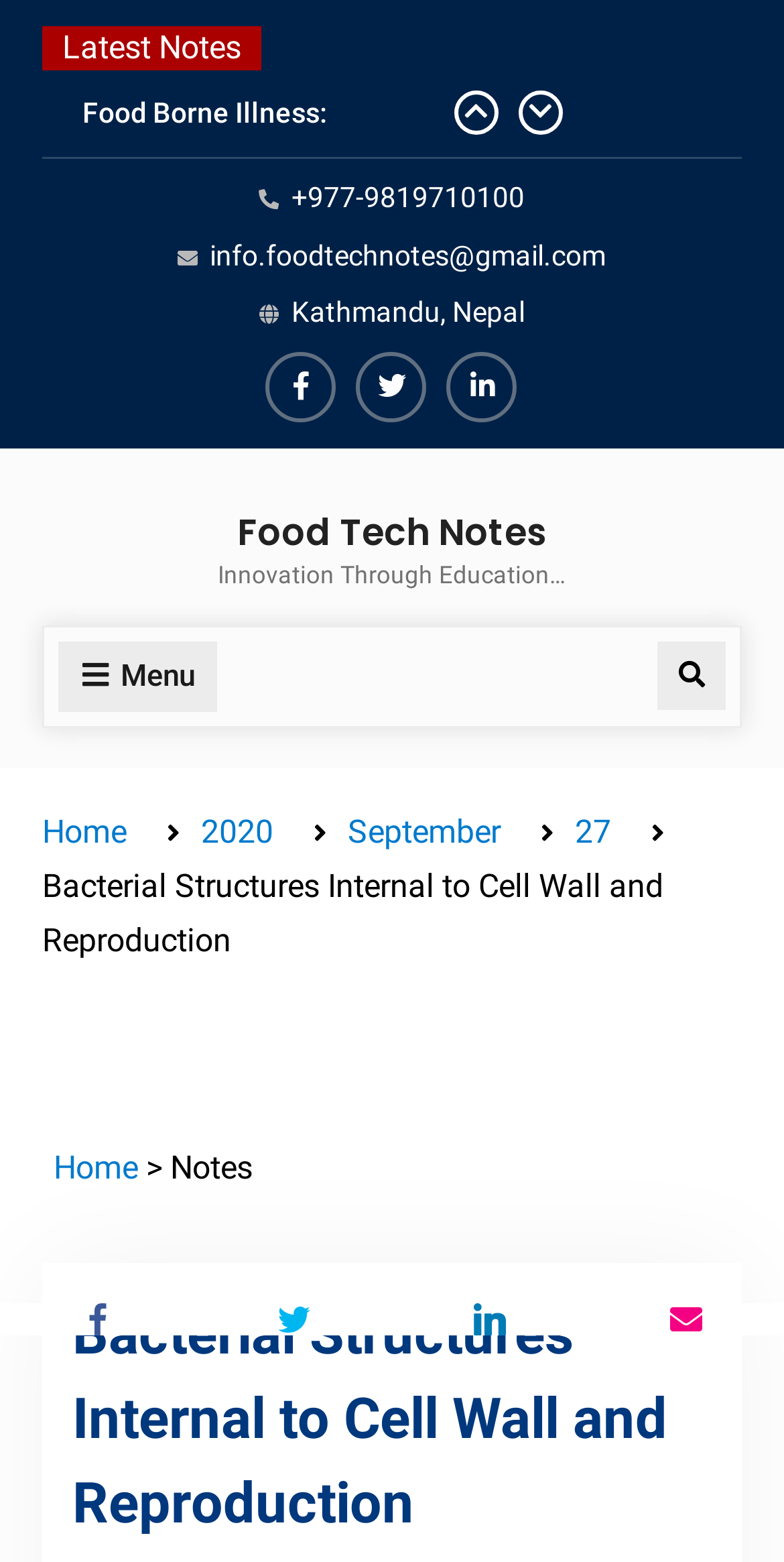What is the name of the website?
Please provide a comprehensive answer to the question based on the webpage screenshot.

I found the name of the website by looking at the link with the text 'Food Tech Notes' at the top of the page, which is likely to be the website's title or logo.